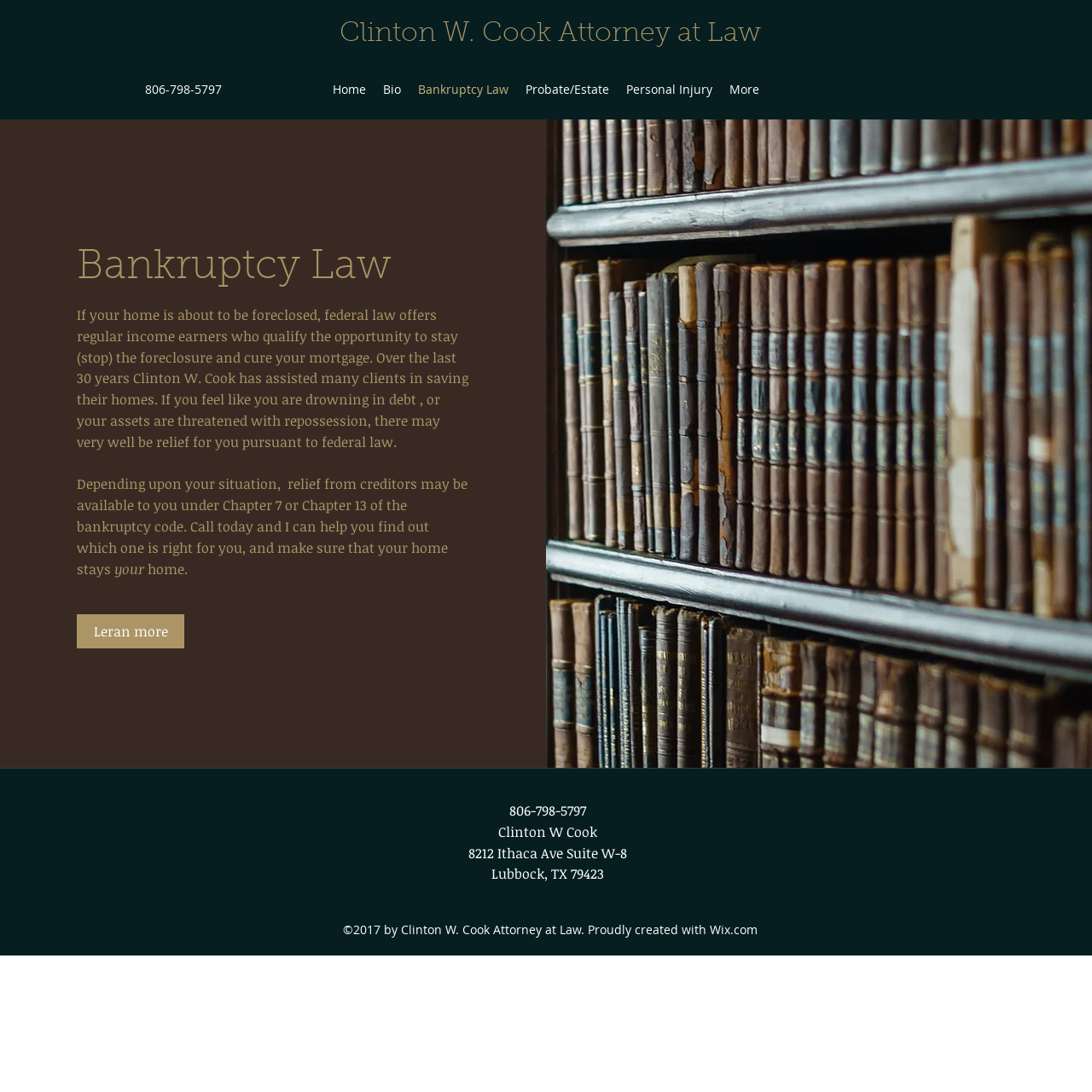What is the name of the website builder used to create this webpage?
Using the image as a reference, deliver a detailed and thorough answer to the question.

The webpage footer contains a copyright notice that mentions 'Proudly created with Wix.com', indicating that the website was built using Wix.com's platform.